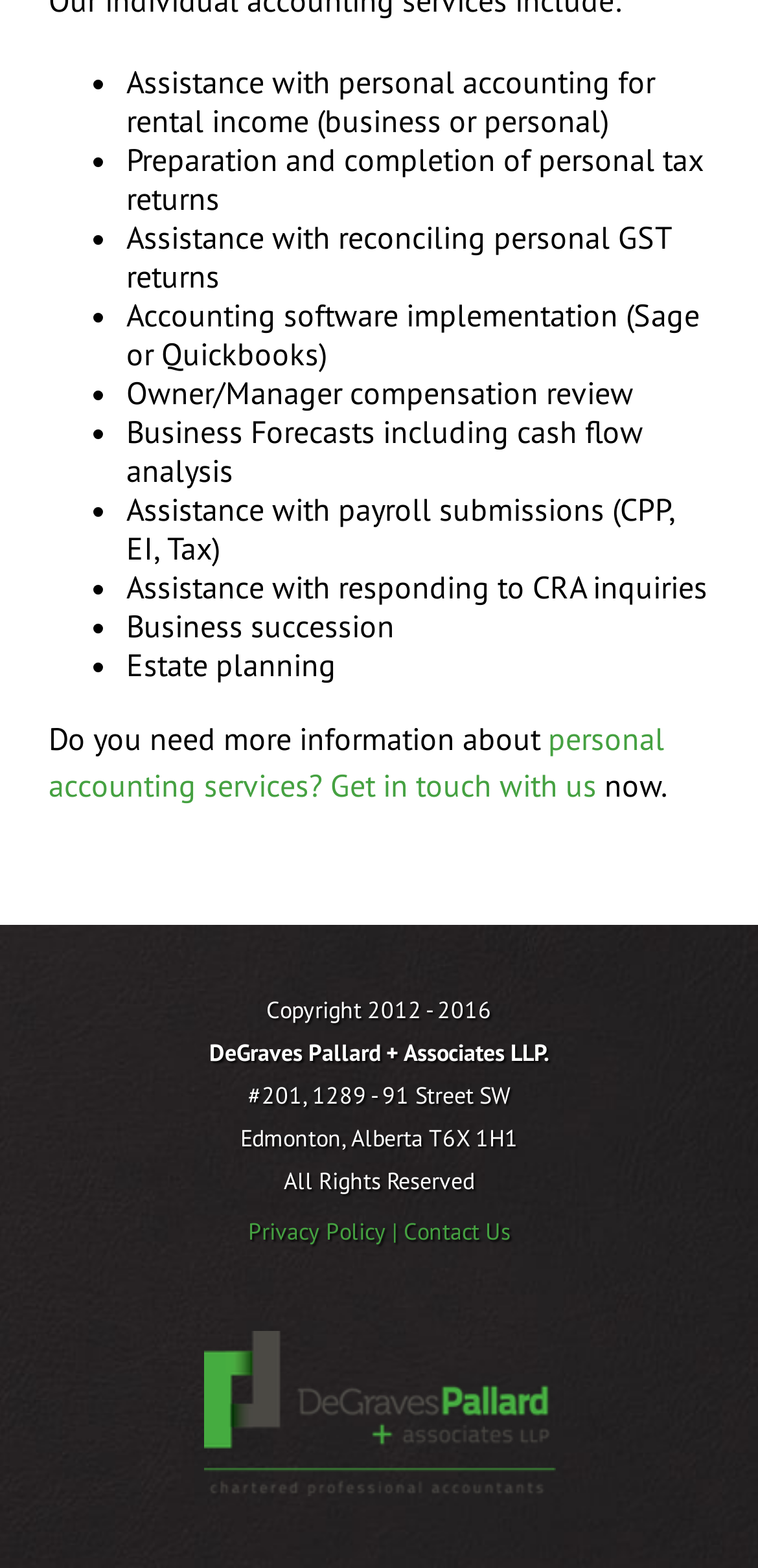What is the location of the company?
Examine the image closely and answer the question with as much detail as possible.

The company's address is provided at the bottom of the webpage, which includes the street address, city, province, and postal code. The city and province are Edmonton, Alberta.